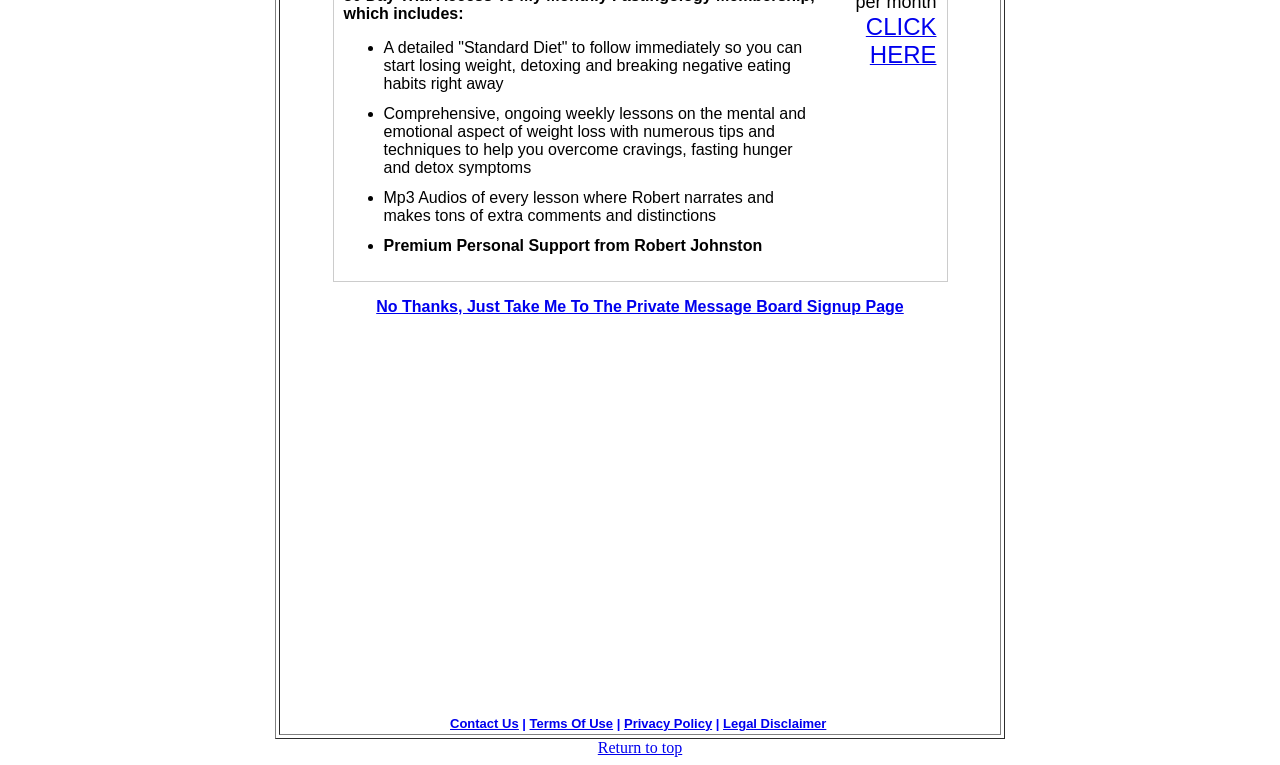Determine the bounding box coordinates for the UI element matching this description: "CLICK HERE".

[0.676, 0.027, 0.732, 0.086]